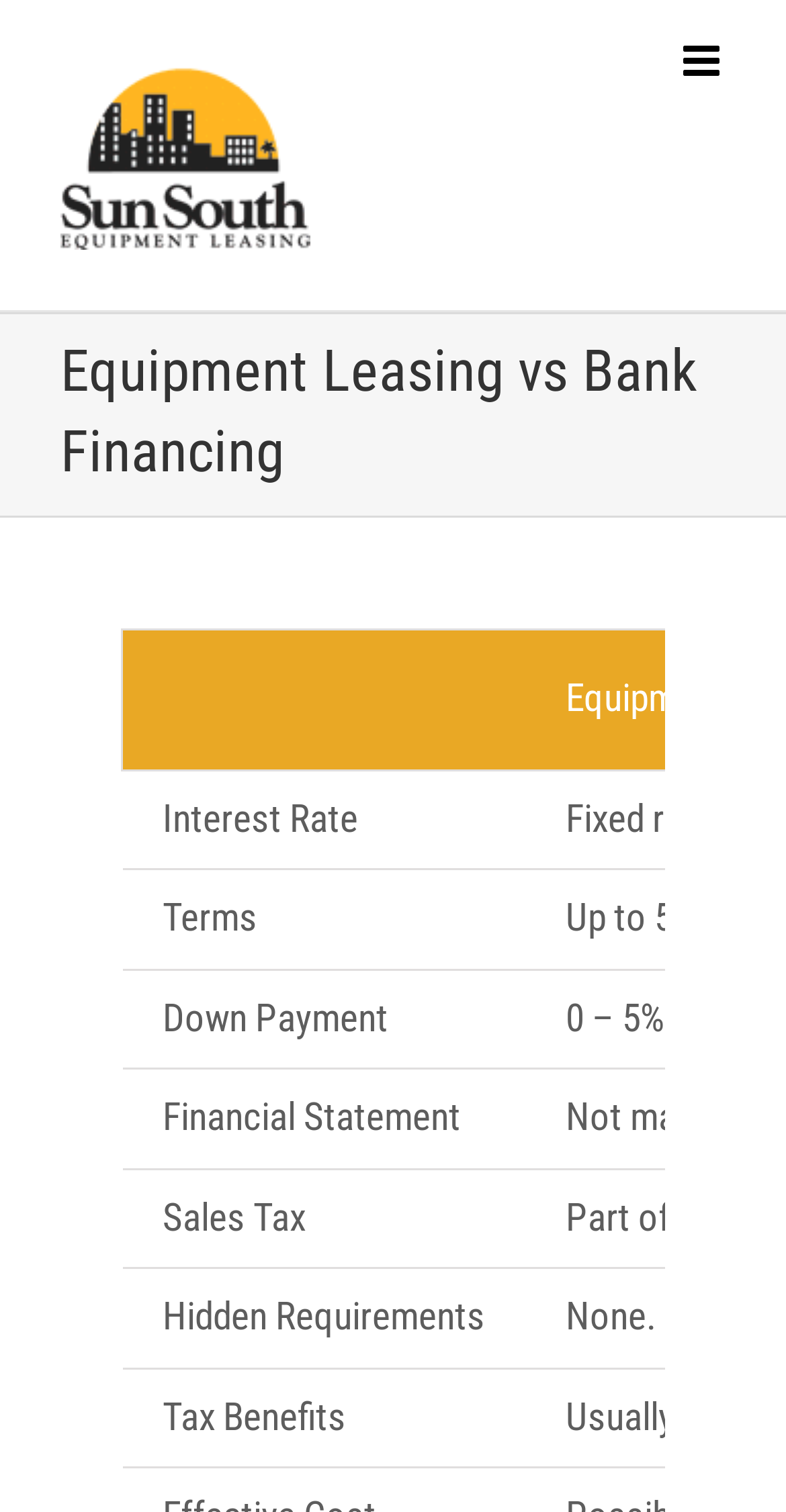Give a concise answer using only one word or phrase for this question:
Is there a logo on the webpage?

Yes